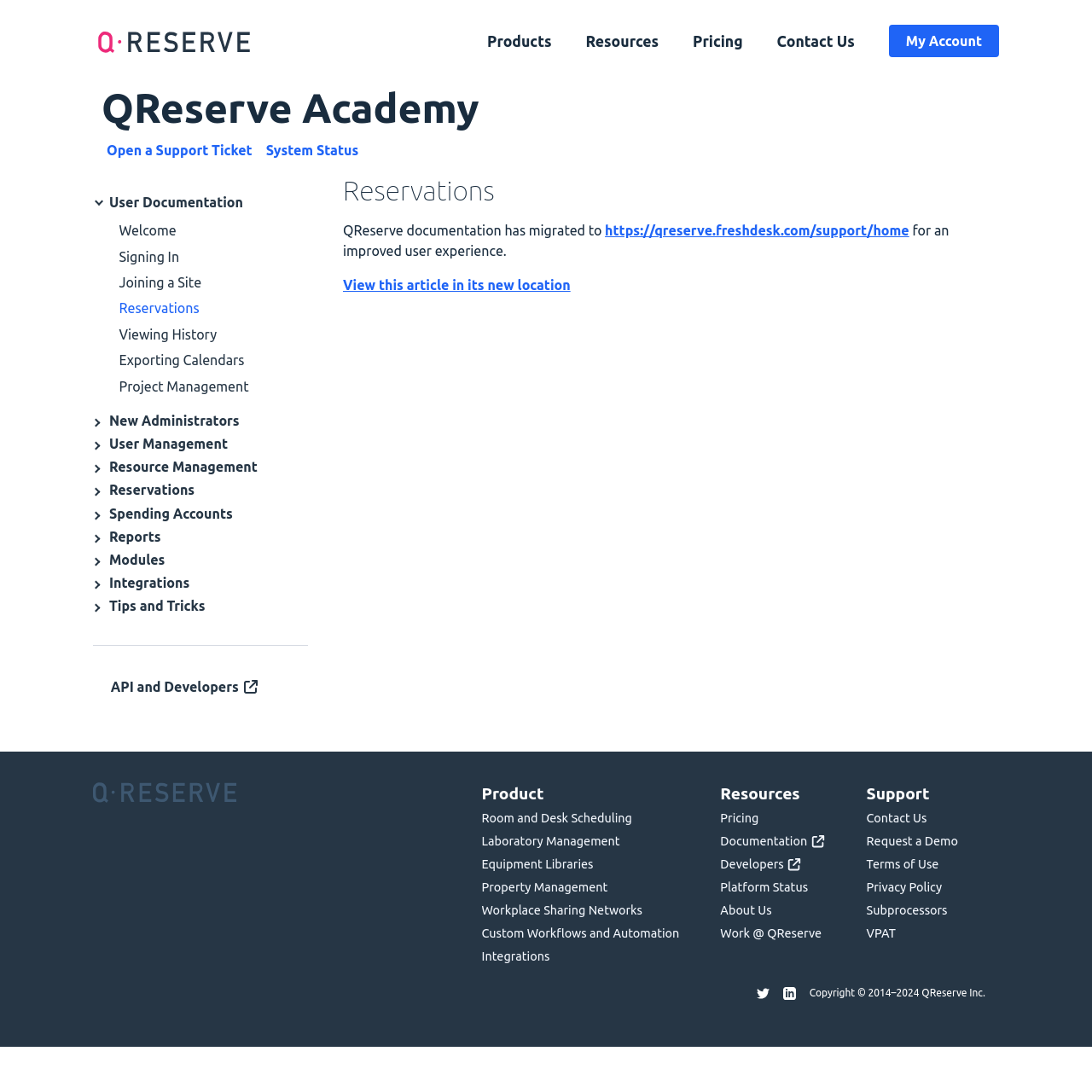Provide the bounding box coordinates of the HTML element described by the text: "May 28, 2023June 2, 2023".

None